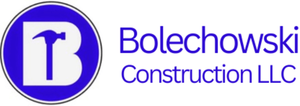What is the name of the company featured in the logo?
Based on the content of the image, thoroughly explain and answer the question.

The full name 'Bolechowski Construction LLC' is elegantly presented in a modern font below the icon in the logo, as described in the caption.